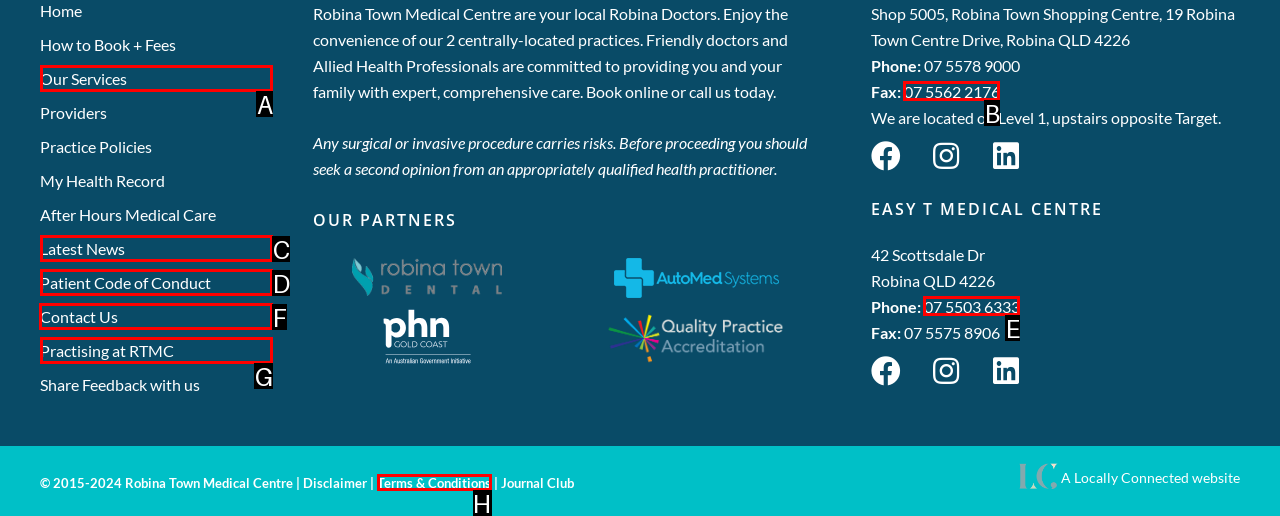Which lettered option should be clicked to achieve the task: Click on 'Contact Us'? Choose from the given choices.

F